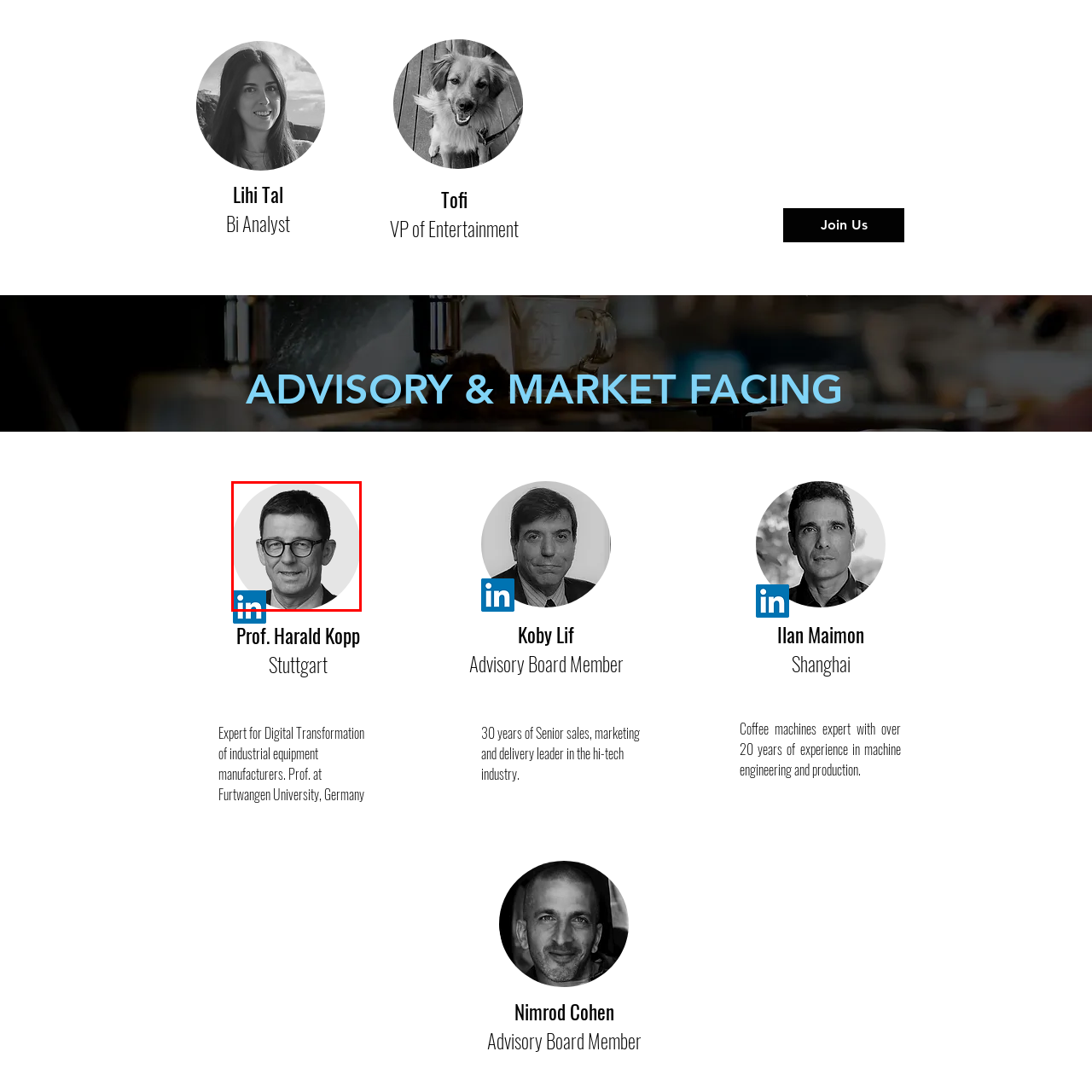What is the likely purpose of this image? Please look at the image within the red bounding box and provide a one-word or short-phrase answer based on what you see.

Profile photo